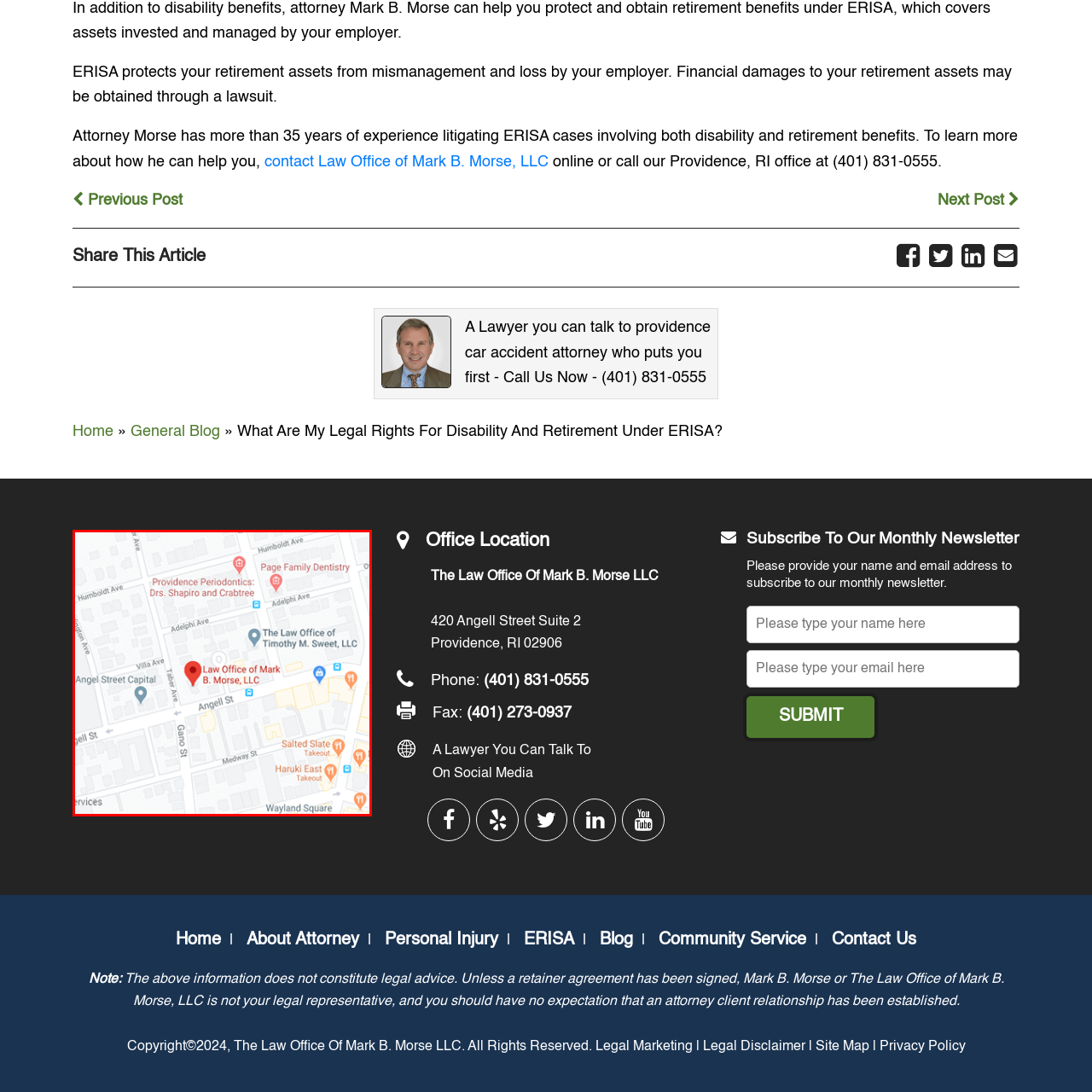In what city is the Law Office of Mark B. Morse, LLC located?
Examine the image within the red bounding box and give a comprehensive response.

The map in the image shows the location of the Law Office of Mark B. Morse, LLC, and the surrounding text indicates that it is situated in Providence, RI, which is a city in the state of Rhode Island.